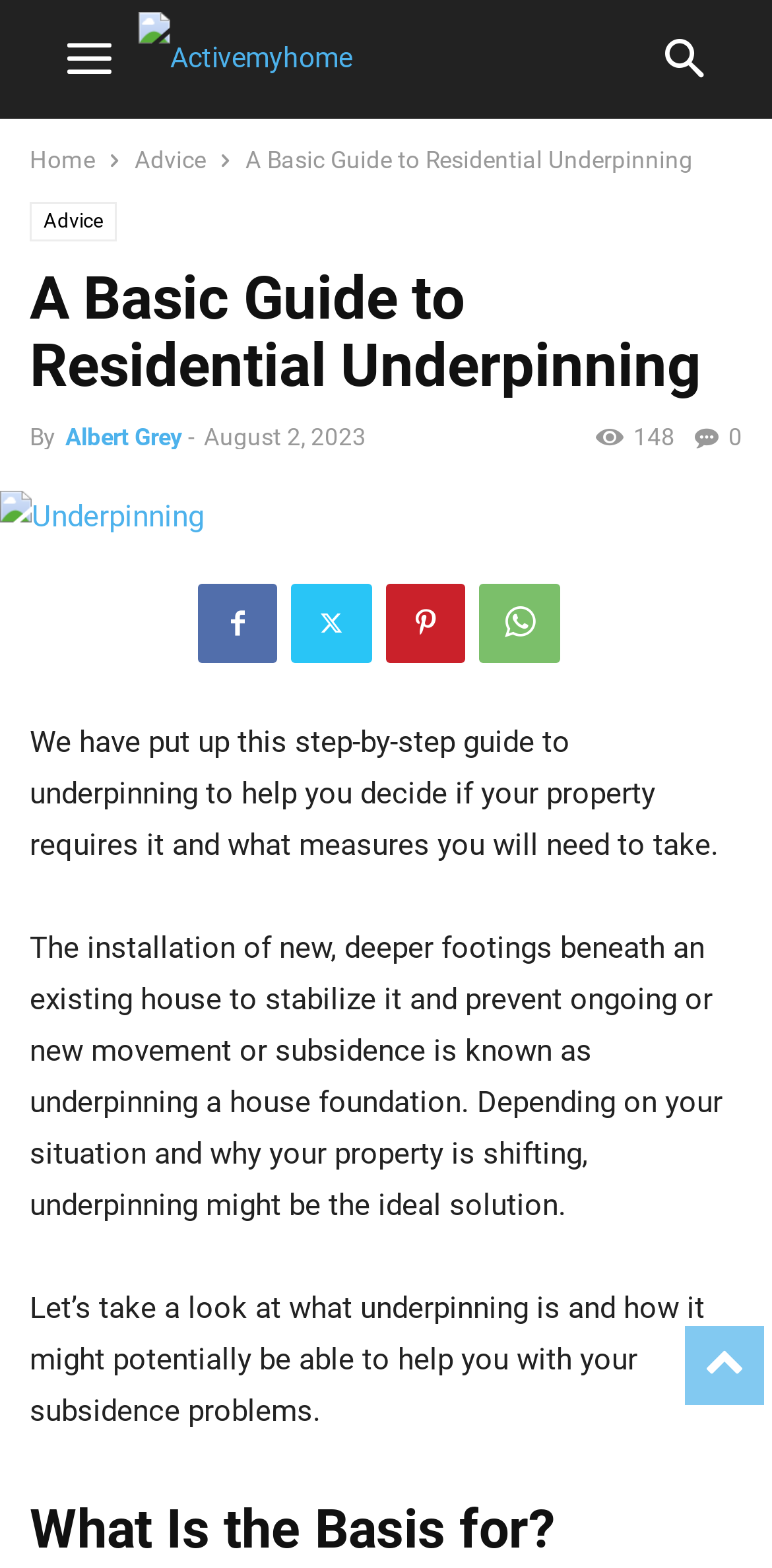What is the date of the article?
Please ensure your answer is as detailed and informative as possible.

The date of the article can be found by looking at the section that mentions the date, which is 'August 2, 2023'.